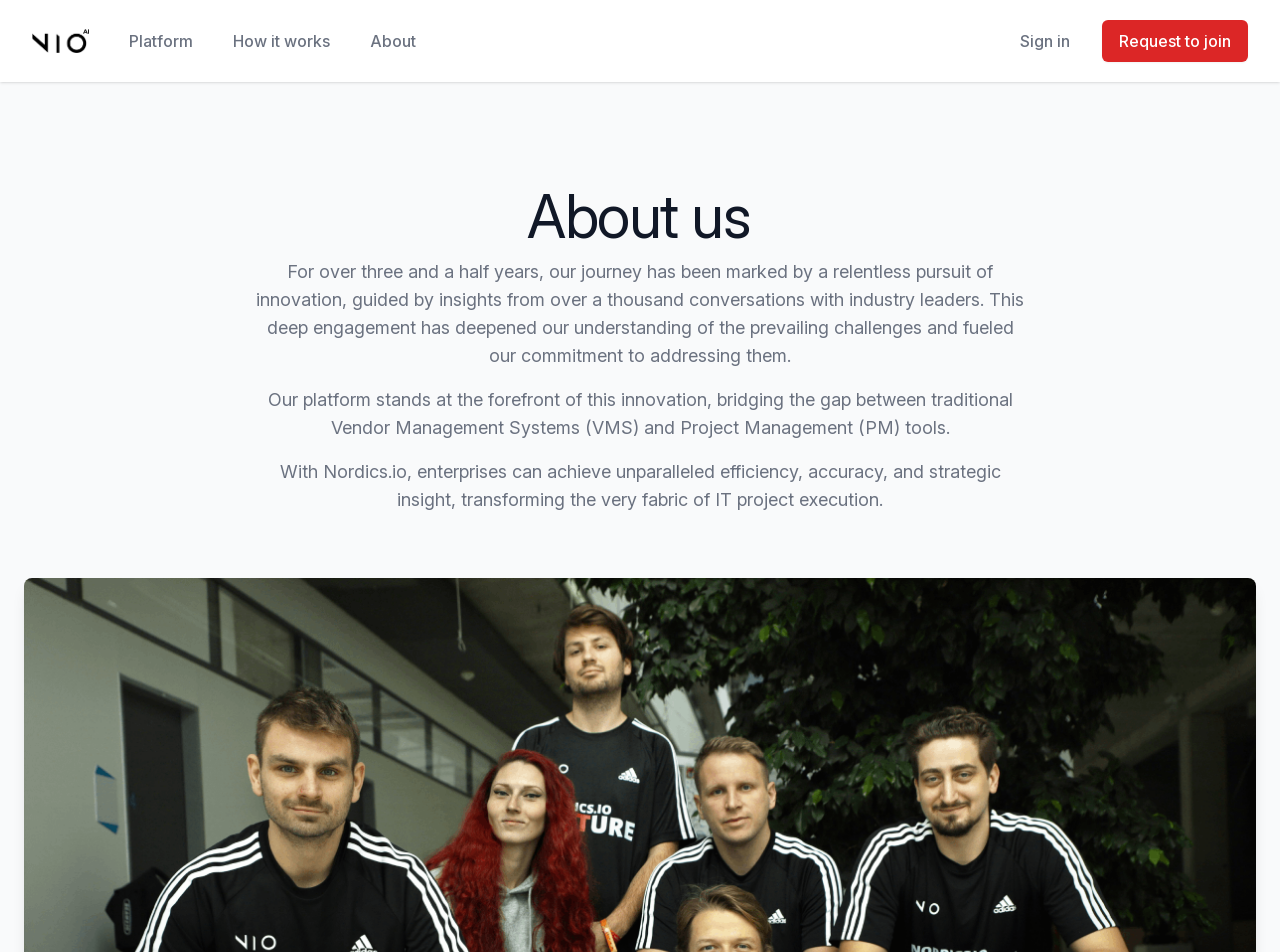Bounding box coordinates are specified in the format (top-left x, top-left y, bottom-right x, bottom-right y). All values are floating point numbers bounded between 0 and 1. Please provide the bounding box coordinate of the region this sentence describes: Request to join

[0.861, 0.021, 0.975, 0.065]